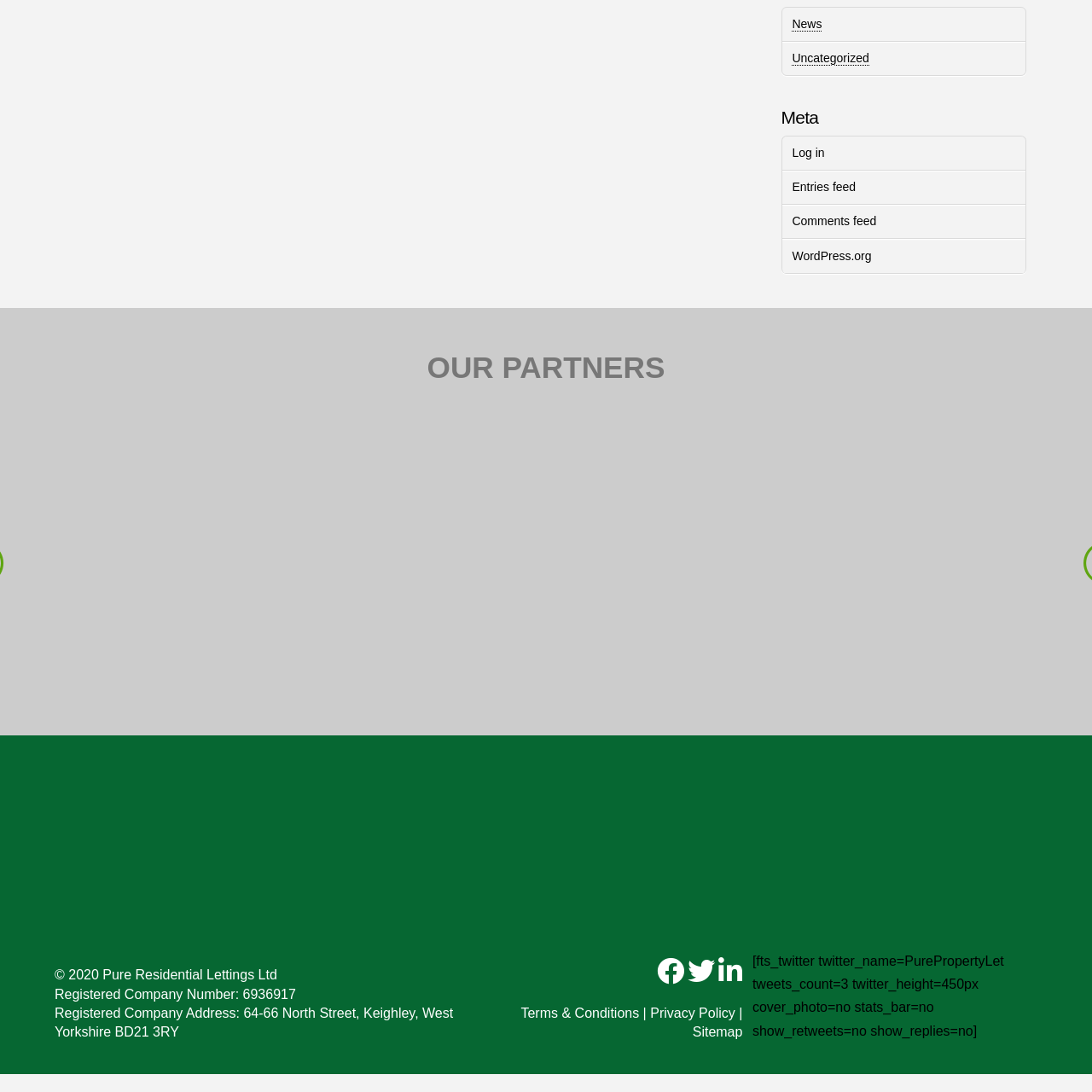Inspect the picture enclosed by the red border, What type of services are offered? Provide your answer as a single word or phrase.

Property letting or real estate